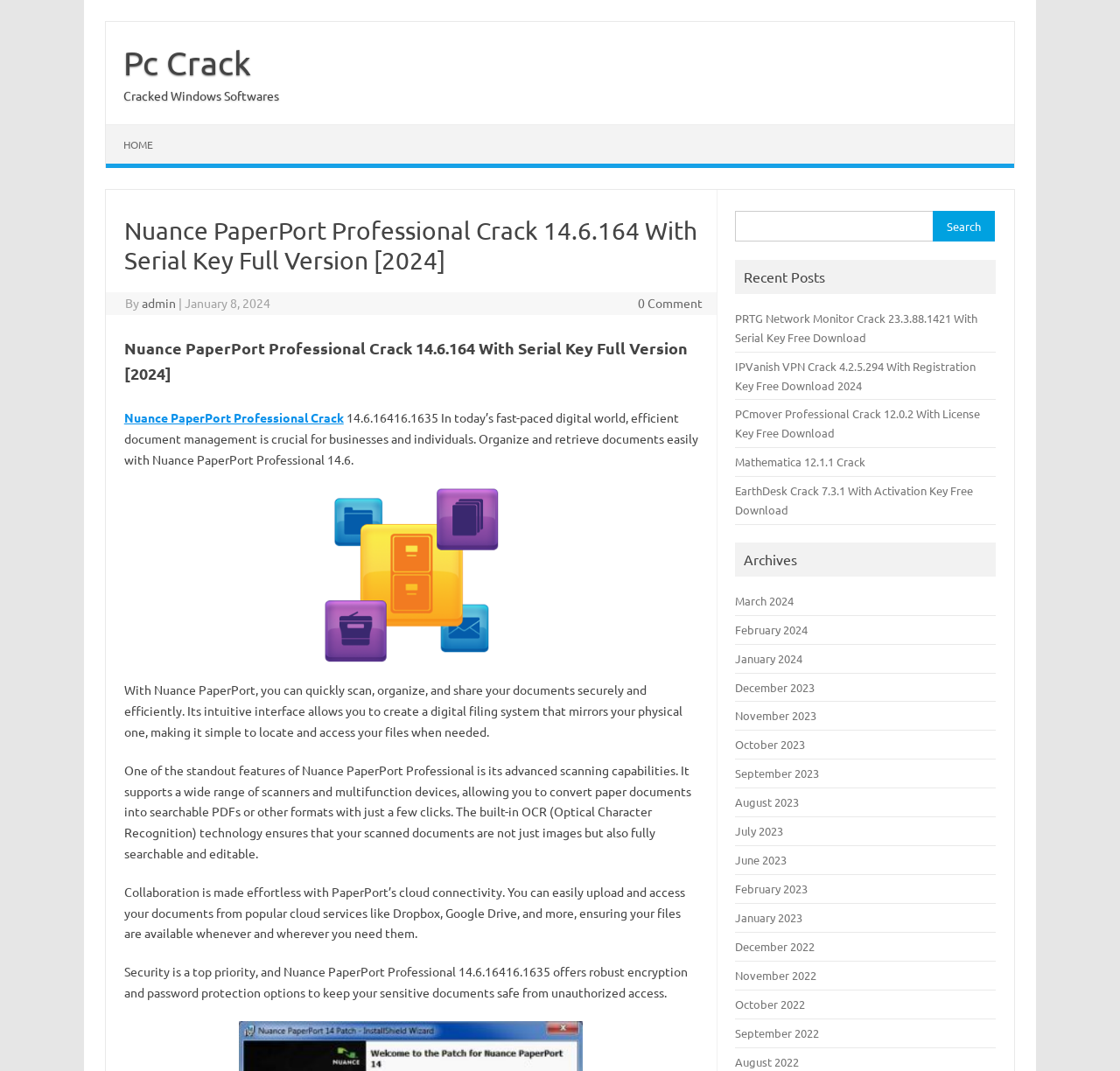Return the bounding box coordinates of the UI element that corresponds to this description: "parent_node: Search for: name="s"". The coordinates must be given as four float numbers in the range of 0 and 1, [left, top, right, bottom].

[0.657, 0.197, 0.834, 0.226]